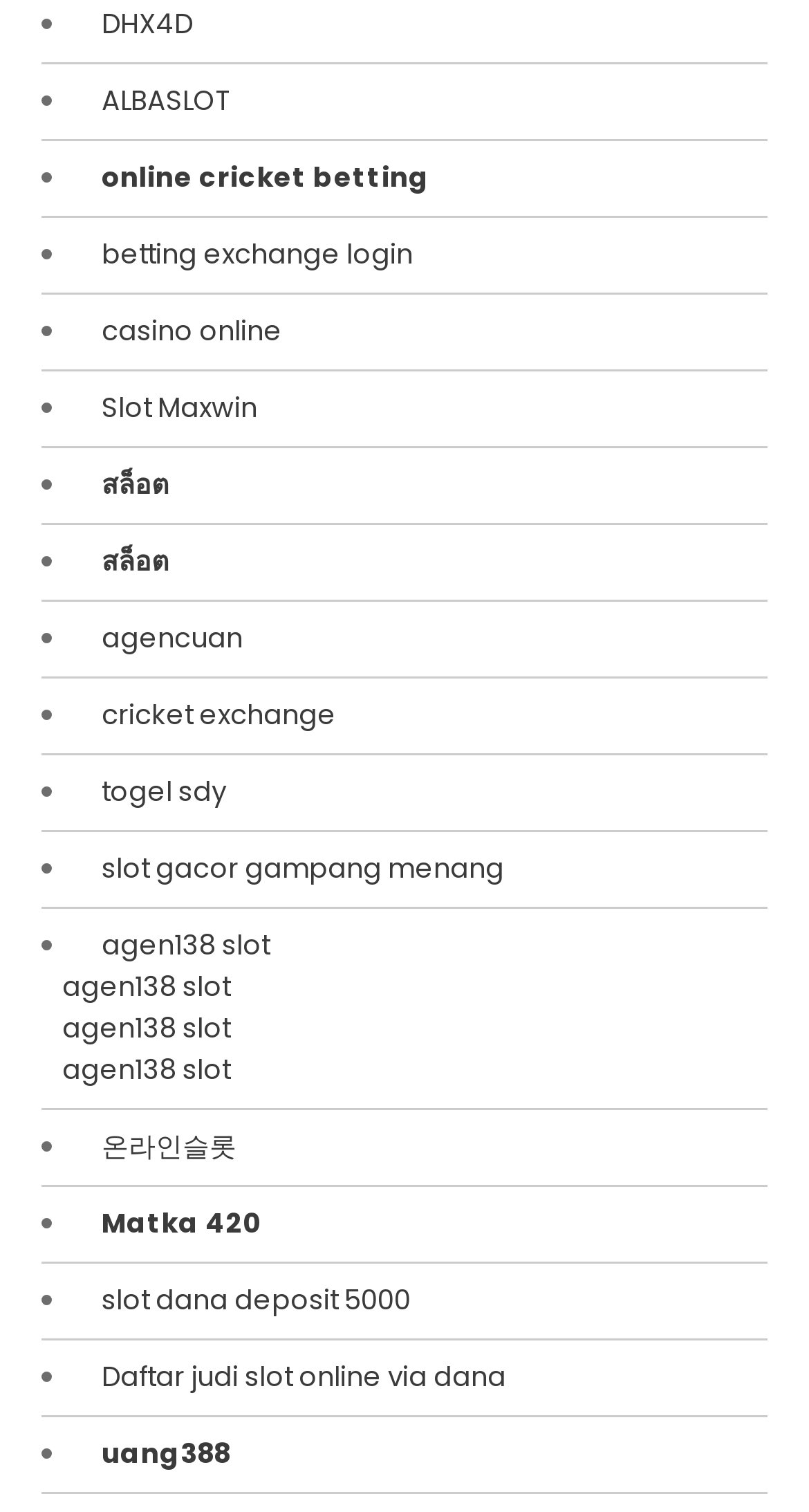What is the theme of the webpage?
Provide a detailed answer to the question, using the image to inform your response.

Based on the links and text on the webpage, it appears that the theme of the webpage is related to online betting and casino, with links to various online betting platforms and casino games.